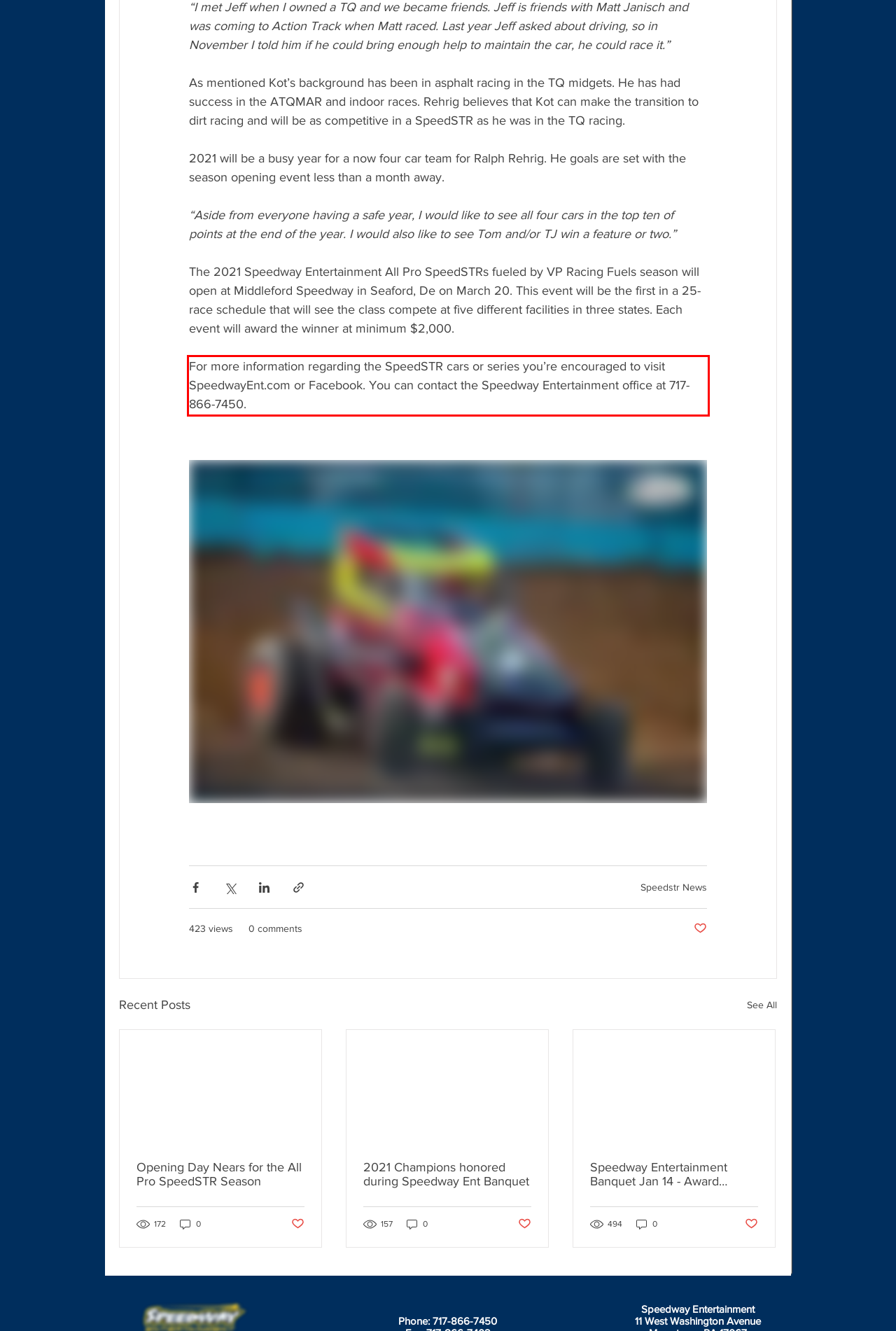You are provided with a screenshot of a webpage containing a red bounding box. Please extract the text enclosed by this red bounding box.

For more information regarding the SpeedSTR cars or series you’re encouraged to visit SpeedwayEnt.com or Facebook. You can contact the Speedway Entertainment office at 717-866-7450.